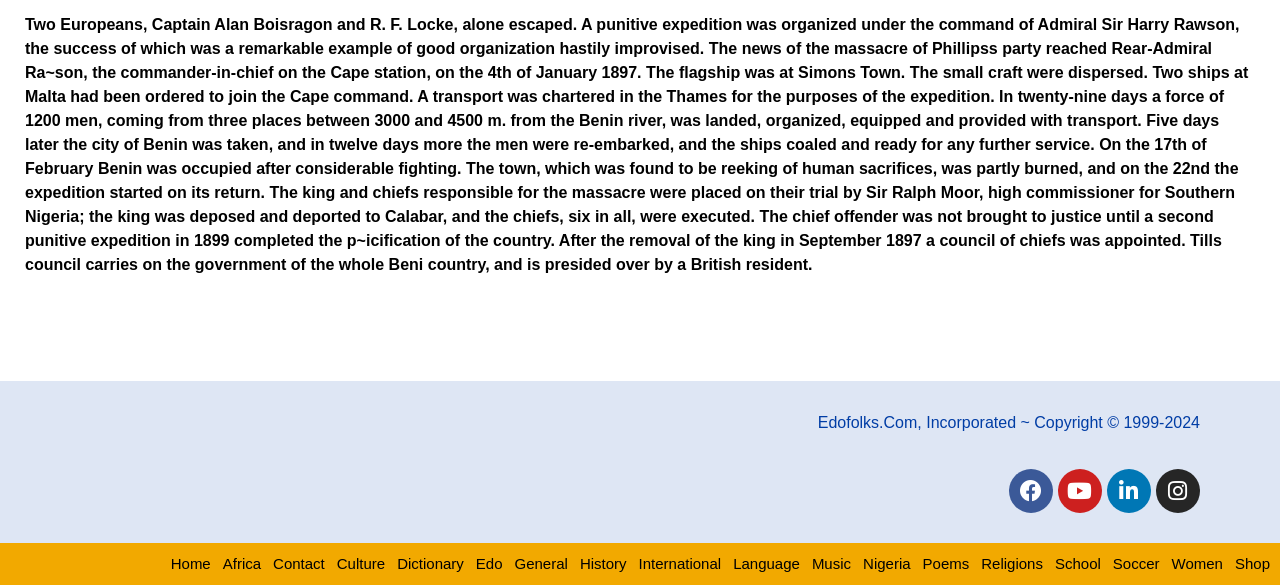What social media platforms are linked on the webpage?
From the image, respond with a single word or phrase.

Facebook, Youtube, Linkedin, Instagram